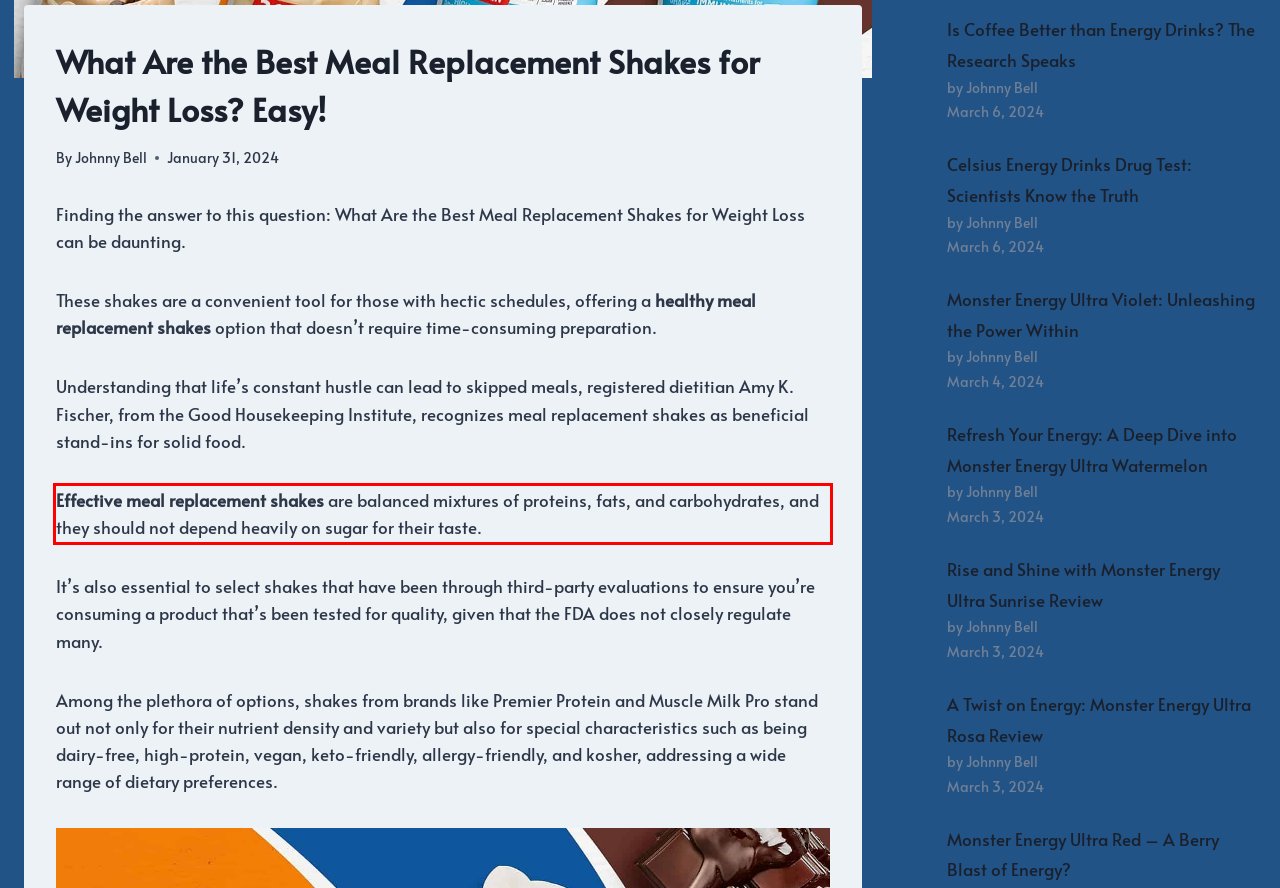Identify the text inside the red bounding box in the provided webpage screenshot and transcribe it.

Effective meal replacement shakes are balanced mixtures of proteins, fats, and carbohydrates, and they should not depend heavily on sugar for their taste.